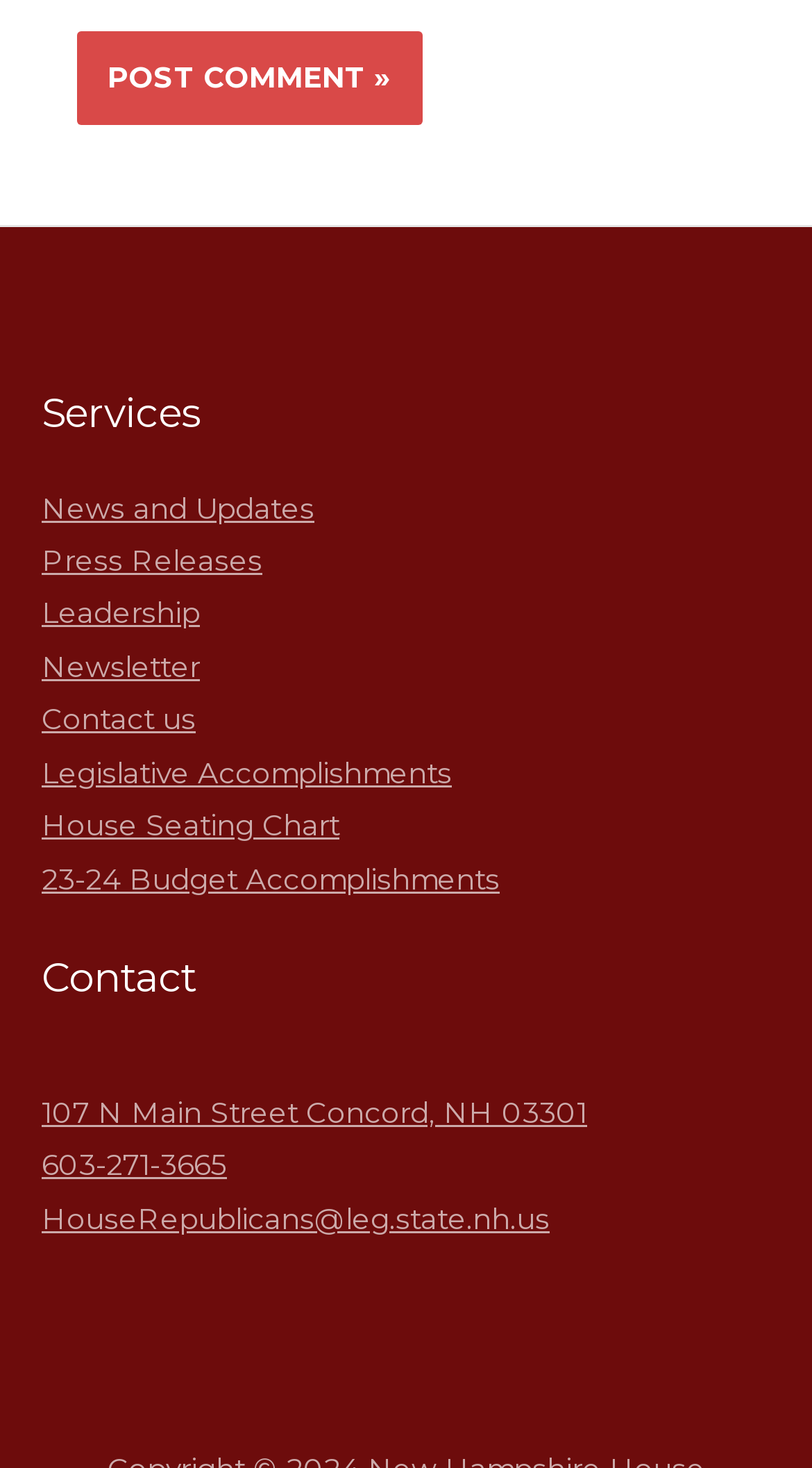Please specify the bounding box coordinates of the area that should be clicked to accomplish the following instruction: "View the 'House Seating Chart'". The coordinates should consist of four float numbers between 0 and 1, i.e., [left, top, right, bottom].

[0.051, 0.551, 0.418, 0.573]